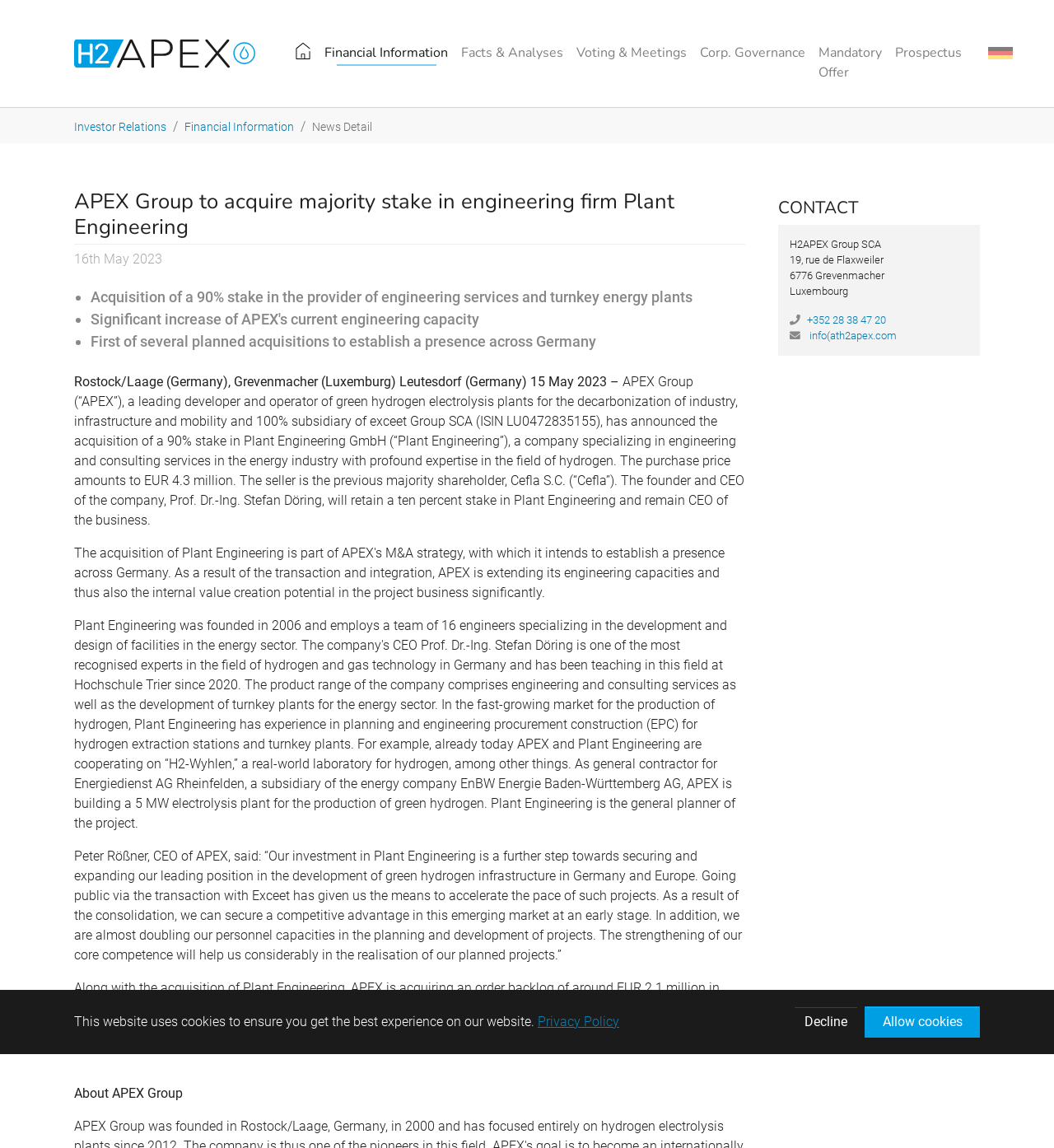Using the provided element description "parent_node: Financial Information title="H2APEX"", determine the bounding box coordinates of the UI element.

[0.07, 0.0, 0.242, 0.093]